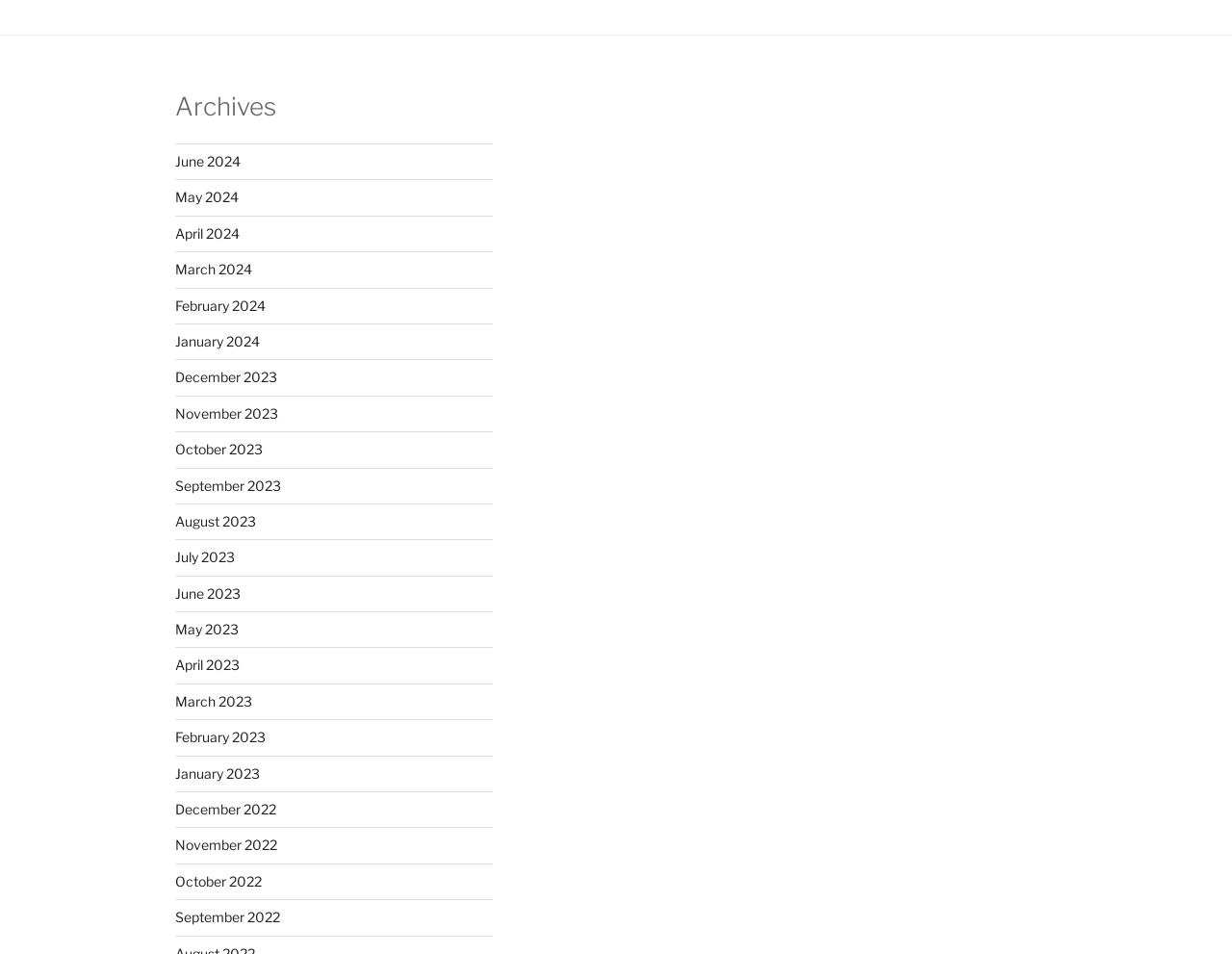Can you specify the bounding box coordinates for the region that should be clicked to fulfill this instruction: "view archives for June 2024".

[0.142, 0.16, 0.195, 0.178]